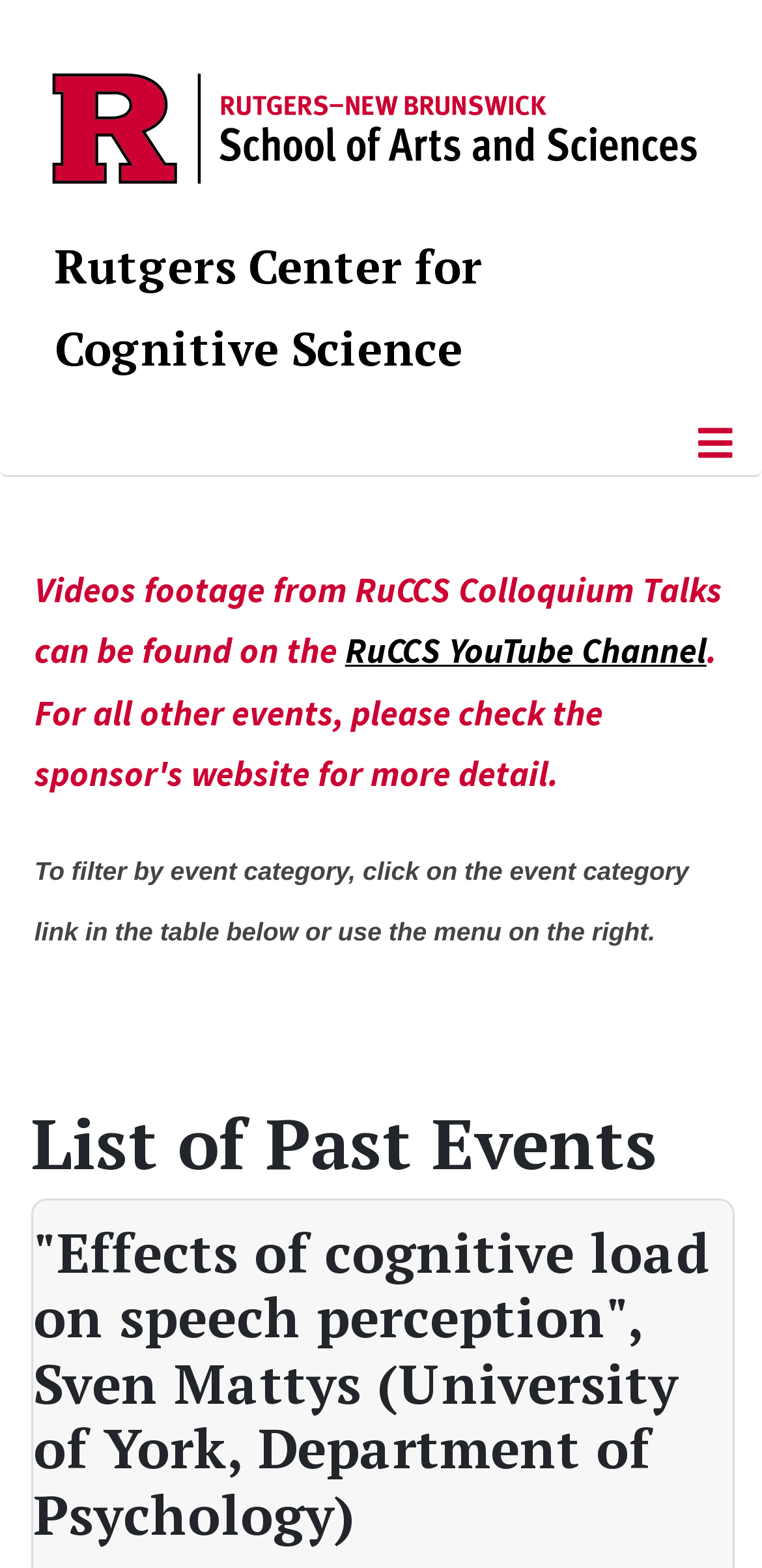How many sections are there in the webpage?
Please answer using one word or phrase, based on the screenshot.

At least 3